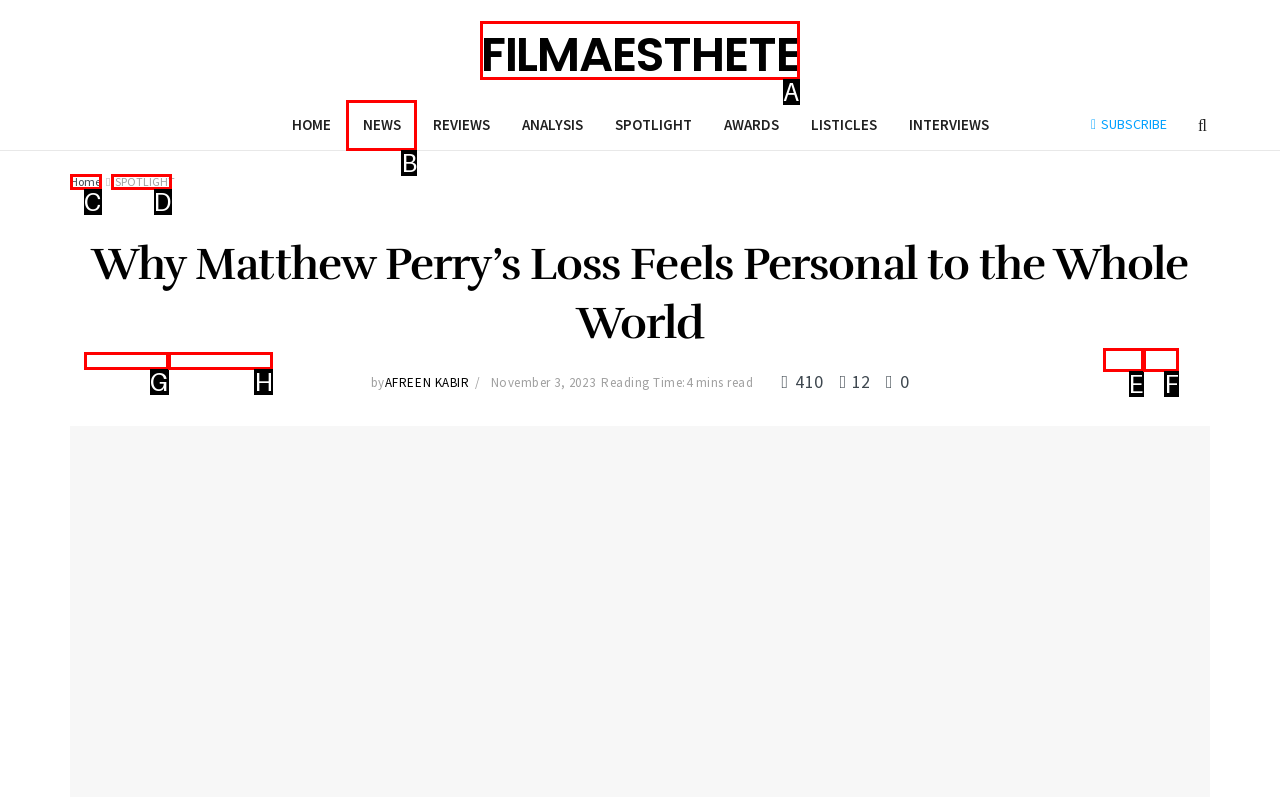Identify the HTML element that corresponds to the description: November 3, 2023 Provide the letter of the correct option directly.

H